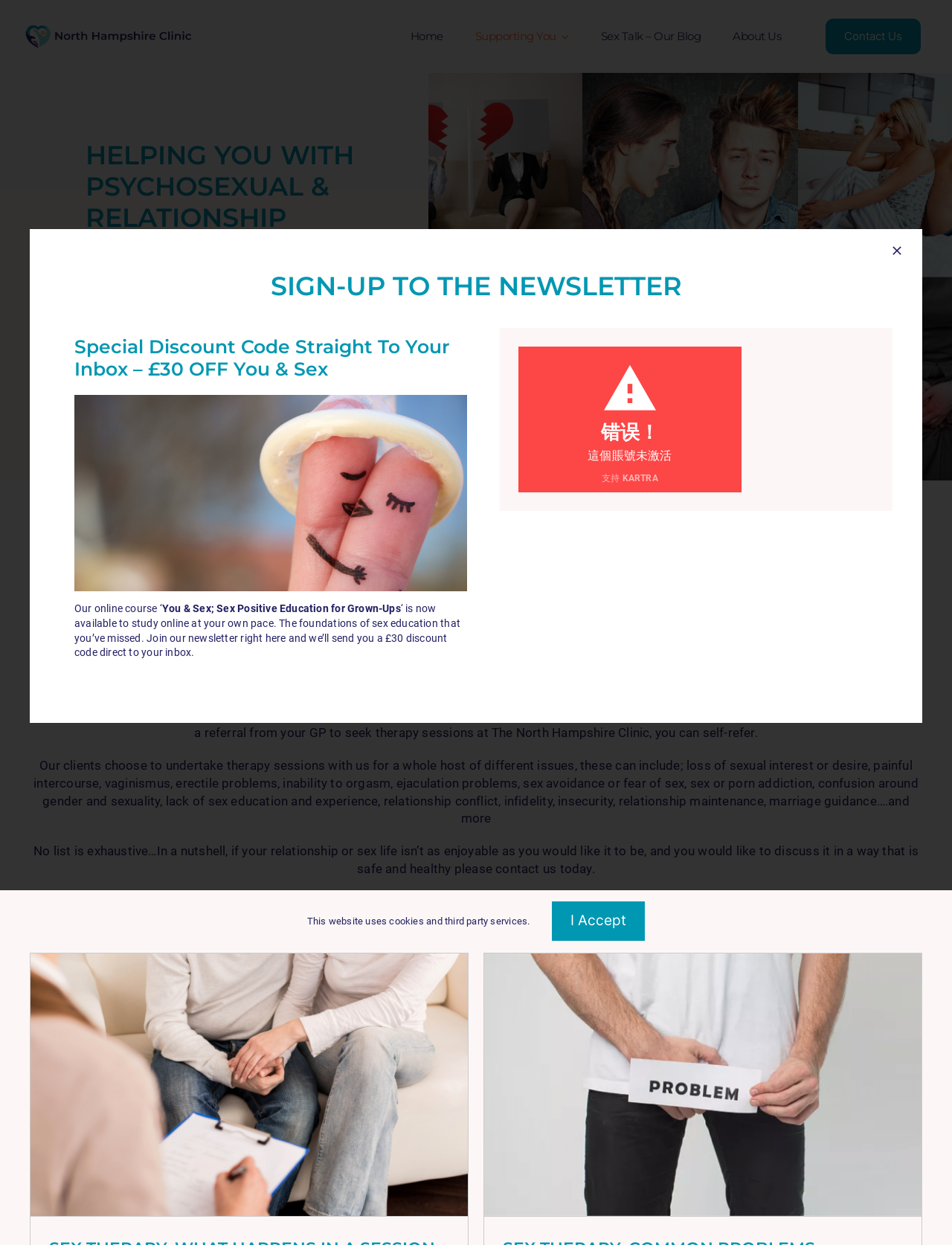What is the 'You & Sex' online course about?
Please give a detailed and thorough answer to the question, covering all relevant points.

The webpage mentions that the 'You & Sex' online course is about 'Sex Positive Education for Grown-Ups'. This suggests that the course is designed to provide sex education to adults, possibly filling in gaps in their knowledge or understanding of sex and relationships.